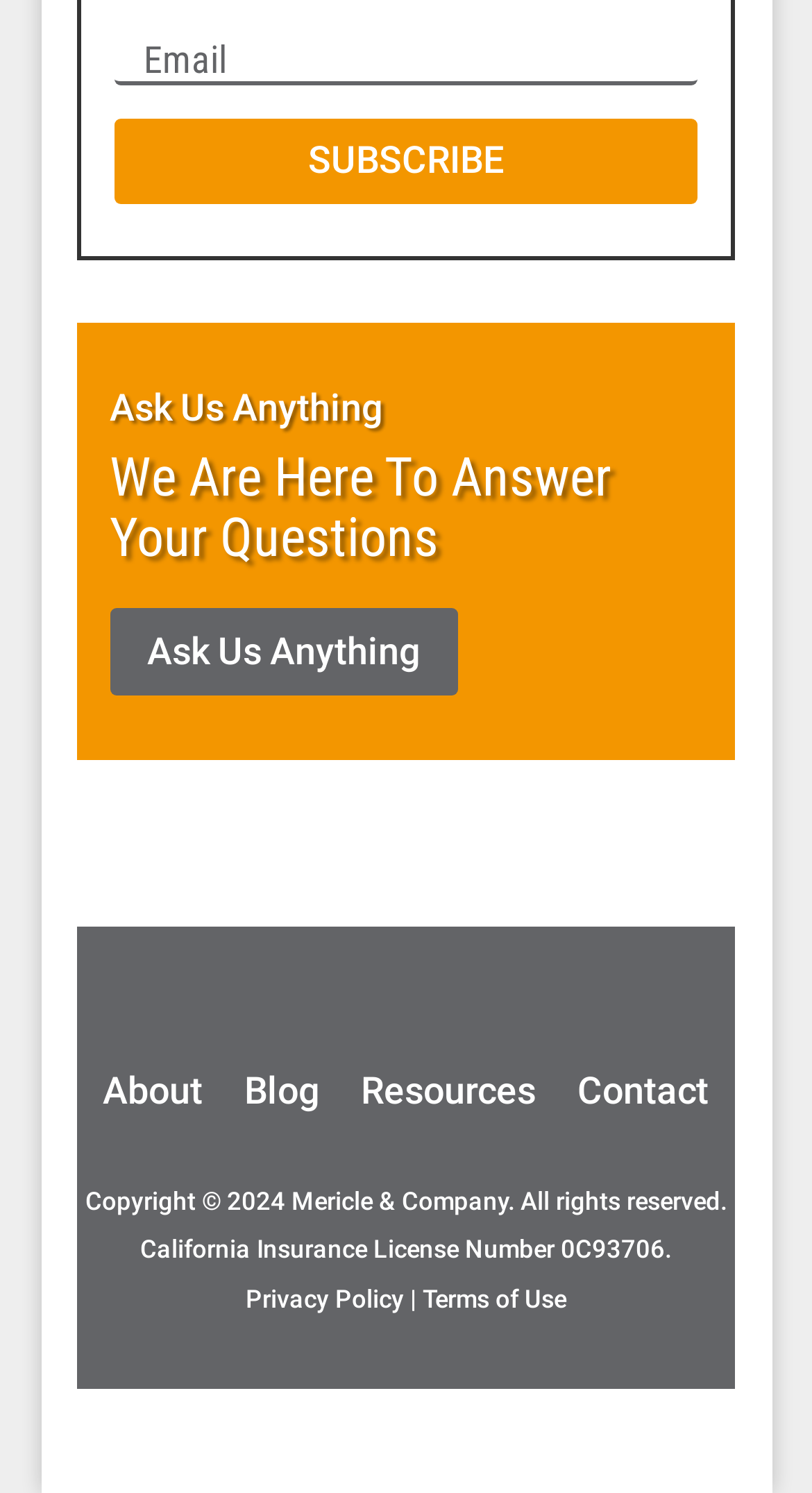Determine the bounding box coordinates of the area to click in order to meet this instruction: "View resources".

[0.445, 0.715, 0.66, 0.744]